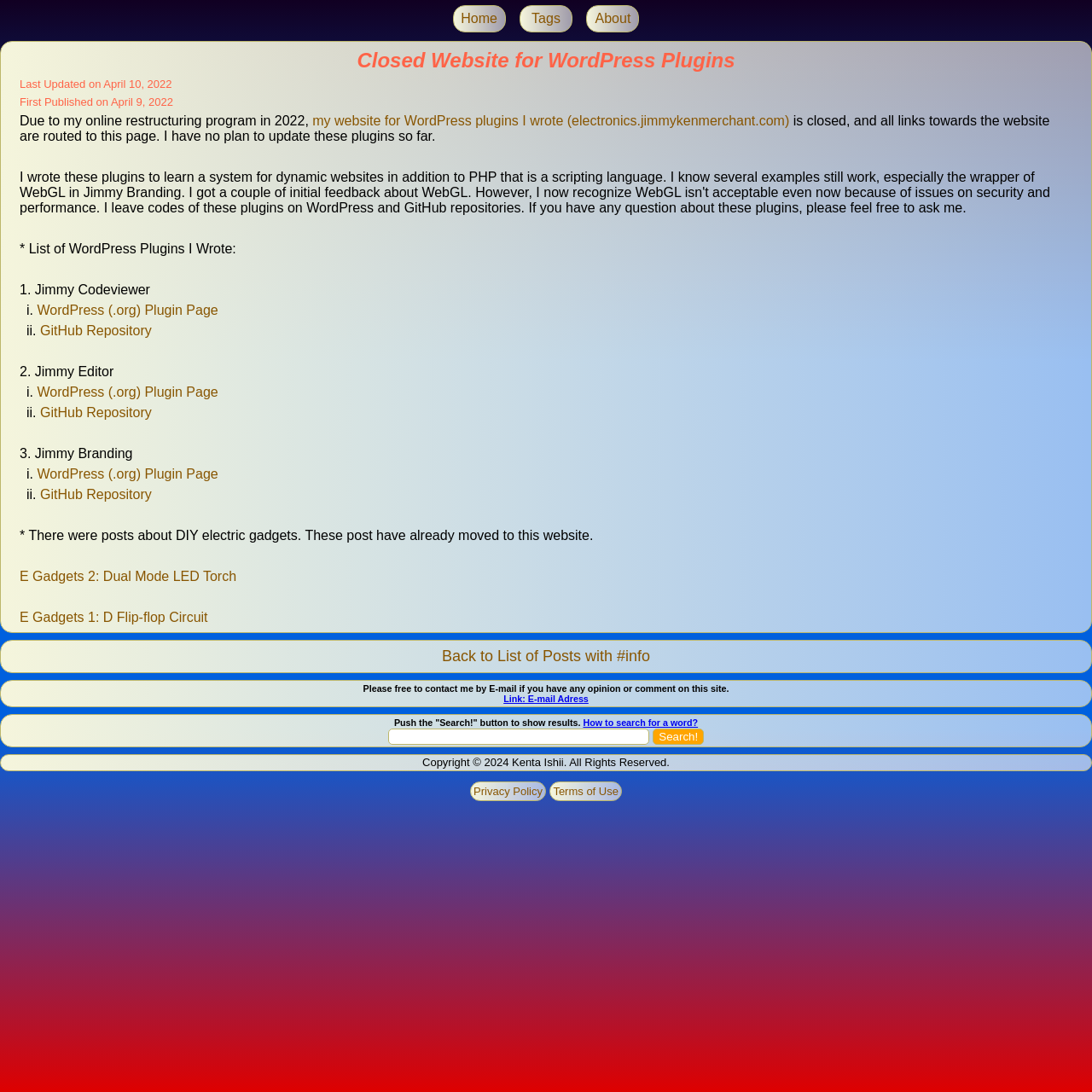Generate an in-depth caption that captures all aspects of the webpage.

This webpage is titled "Closed Website for WordPress Plugins - Kenta Ishii's Home Recording Notes". At the top, there are three links: "Home", "Tags", and "About", aligned horizontally. Below these links, there is a main section that occupies most of the page. 

In the main section, there is a heading "Closed Website for WordPress Plugins" followed by two lines of text indicating the last updated and first published dates. Then, there is a paragraph explaining that the website for WordPress plugins is closed and all links are routed to this page. 

Below this paragraph, there is a list of WordPress plugins written by the author, including "Jimmy Codeviewer", "Jimmy Editor", and "Jimmy Branding". Each plugin has two links: one to the WordPress plugin page and another to the GitHub repository.

Further down, there is a section mentioning that posts about DIY electric gadgets have been moved to this website, with two links to specific posts: "E Gadgets 2: Dual Mode LED Torch" and "E Gadgets 1: D Flip-flop Circuit".

The page also has a section with a link "Back to List of Posts with #info" and another section with a heading "Please free to contact me by E-mail if you have any opinion or comment on this site" and a link to the email address.

Additionally, there is a search function with a textbox and a "Search!" button, accompanied by a heading "Push the 'Search!' button to show results. How to search for a word?" with a link to a page explaining how to search for a word.

At the bottom of the page, there is a copyright notice and links to the "Privacy Policy" and "Terms of Use" pages.